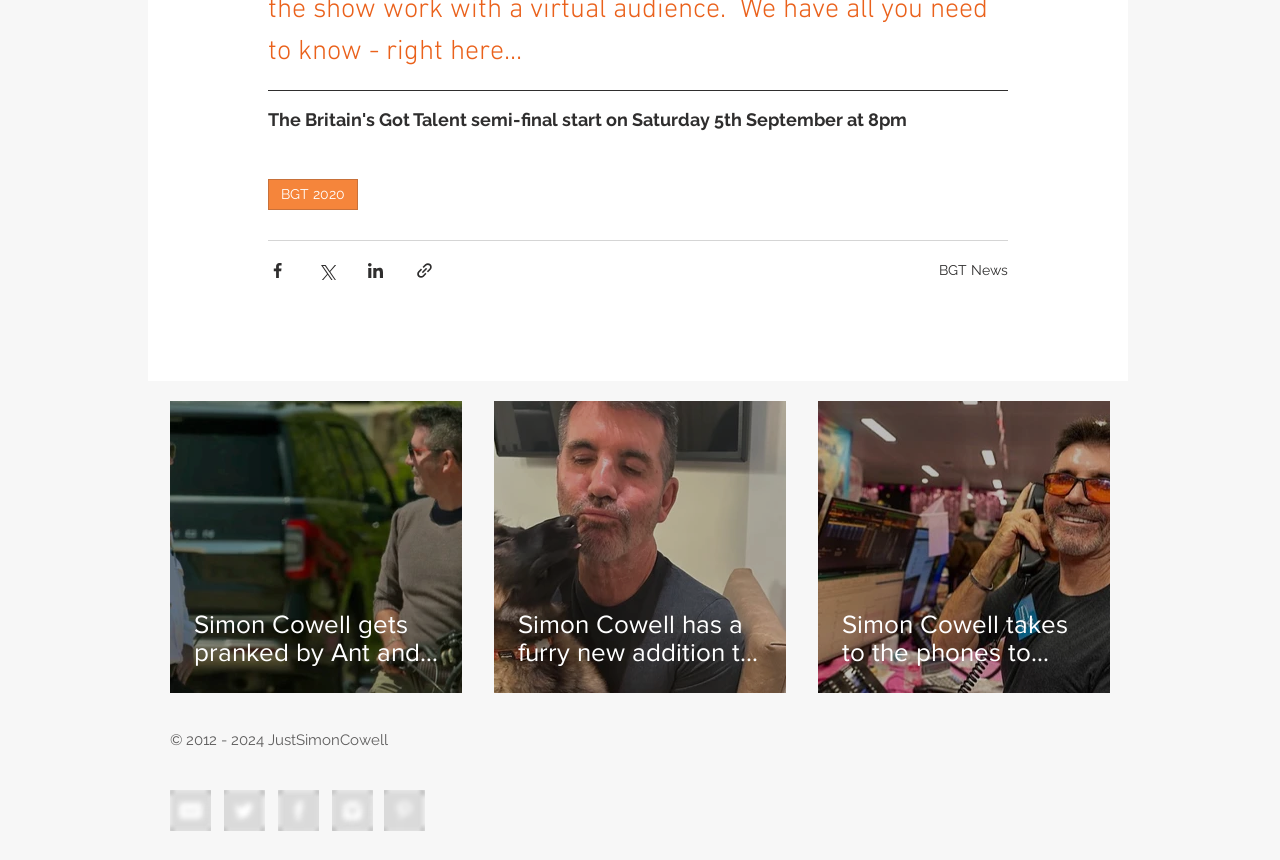Could you provide the bounding box coordinates for the portion of the screen to click to complete this instruction: "View the image of Simon Cowell taking to the phones to help raise money for ICAP charity day"?

[0.639, 0.466, 0.867, 0.806]